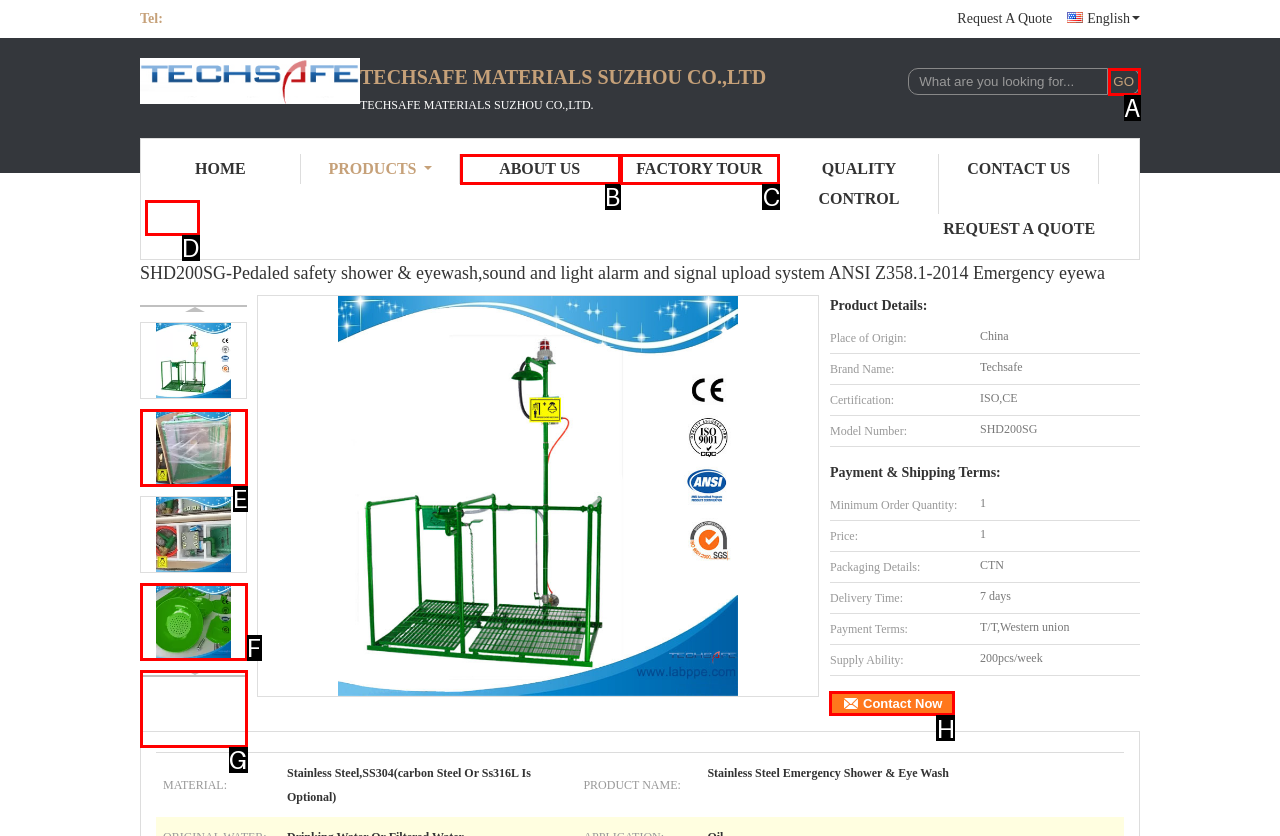Which UI element should be clicked to perform the following task: Contact the supplier? Answer with the corresponding letter from the choices.

H